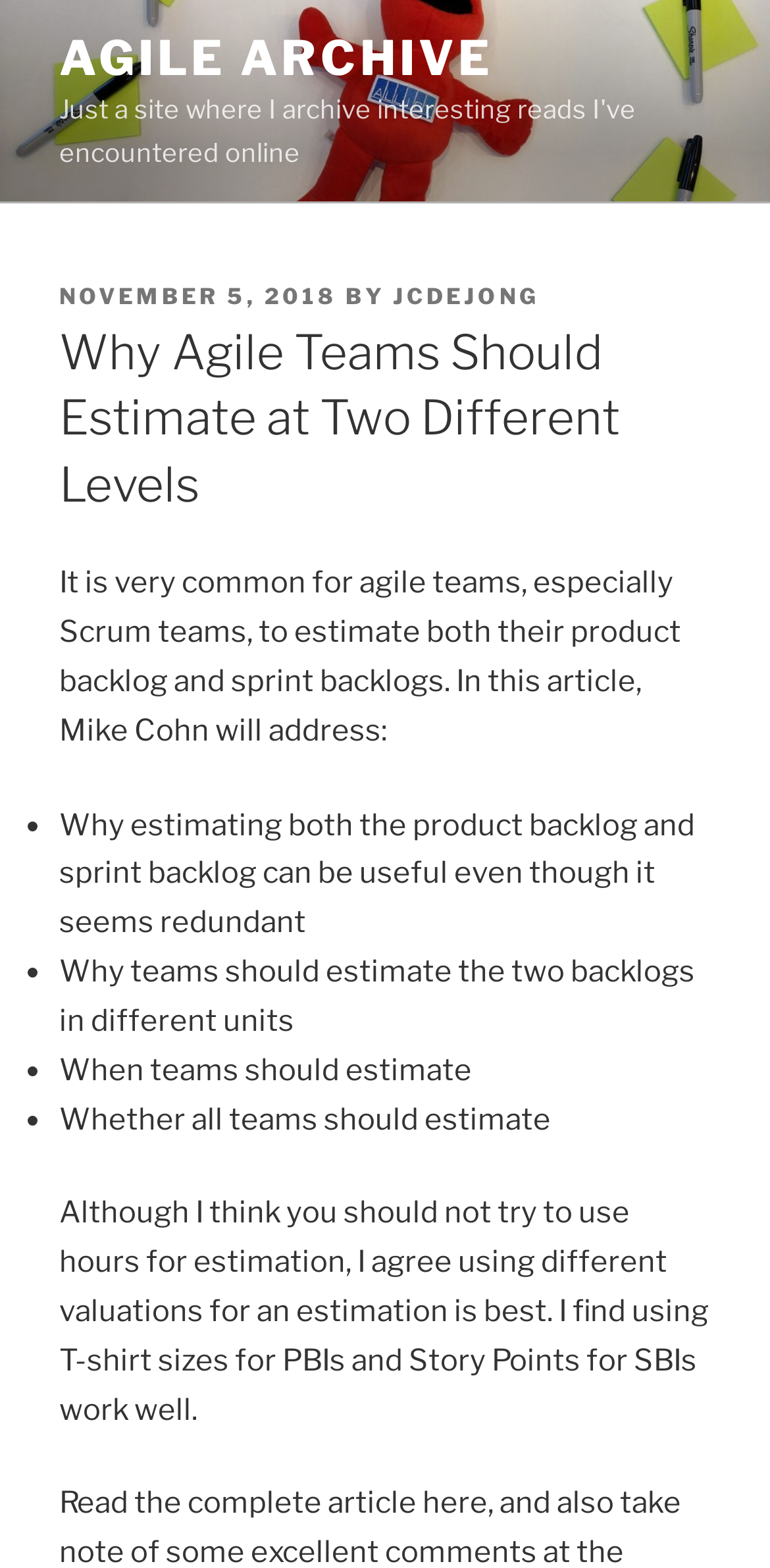Locate the bounding box coordinates of the UI element described by: "November 5, 2018November 5, 2018". Provide the coordinates as four float numbers between 0 and 1, formatted as [left, top, right, bottom].

[0.077, 0.18, 0.438, 0.197]